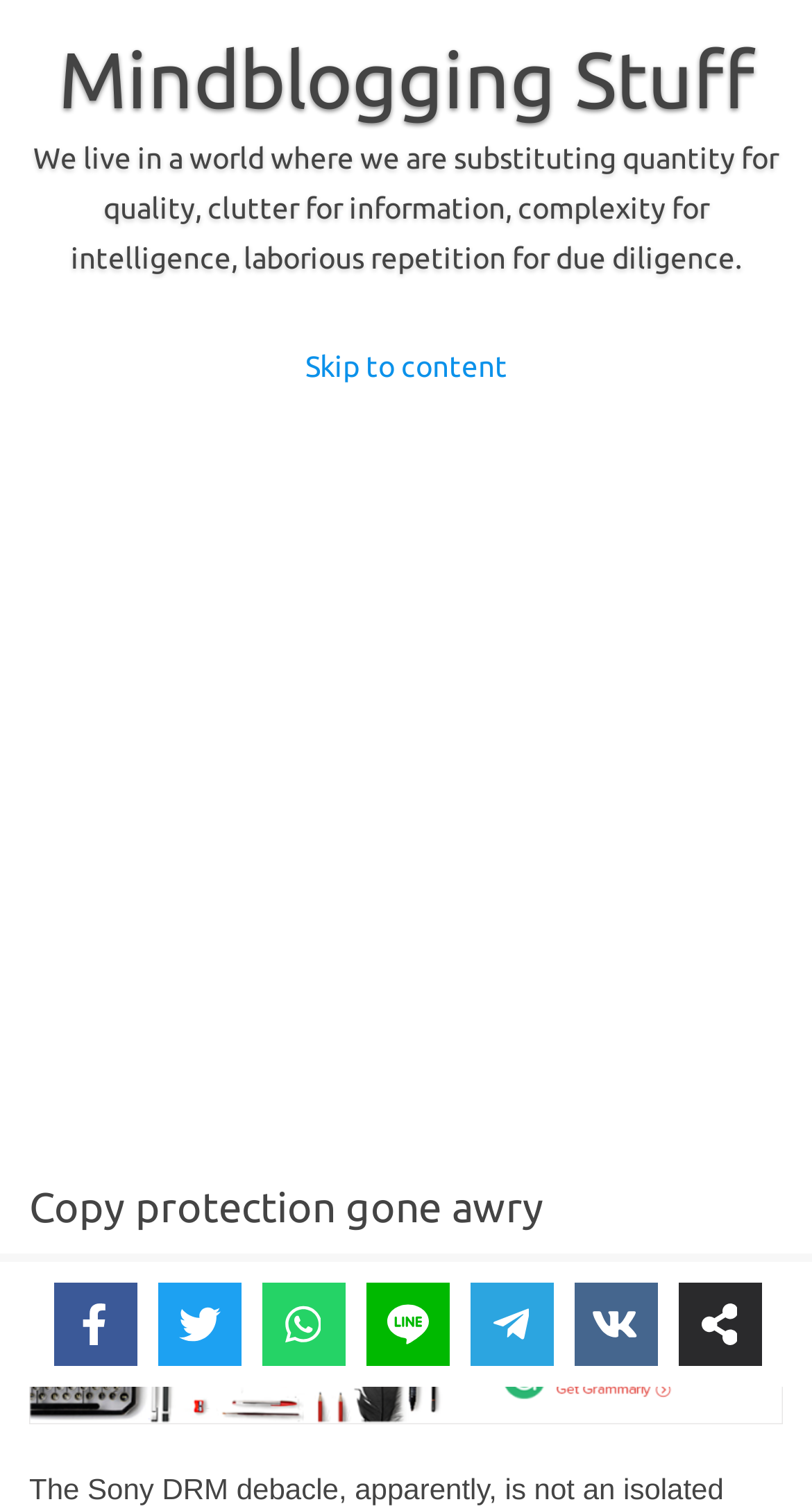Determine the bounding box for the described HTML element: "Mindblogging Stuff". Ensure the coordinates are four float numbers between 0 and 1 in the format [left, top, right, bottom].

[0.072, 0.023, 0.928, 0.081]